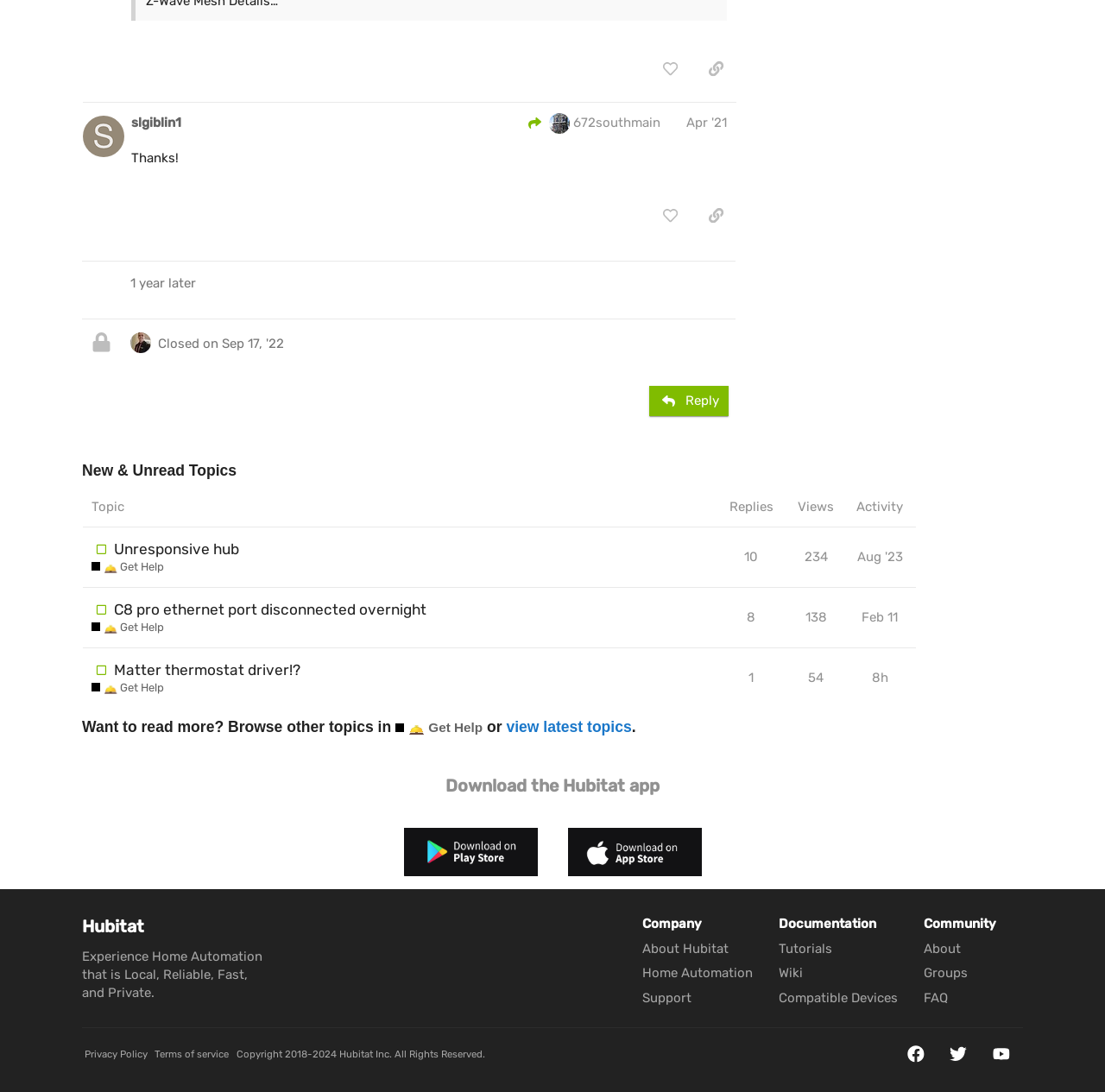Find the bounding box coordinates of the element's region that should be clicked in order to follow the given instruction: "browse new and unread topics". The coordinates should consist of four float numbers between 0 and 1, i.e., [left, top, right, bottom].

[0.074, 0.421, 0.829, 0.648]